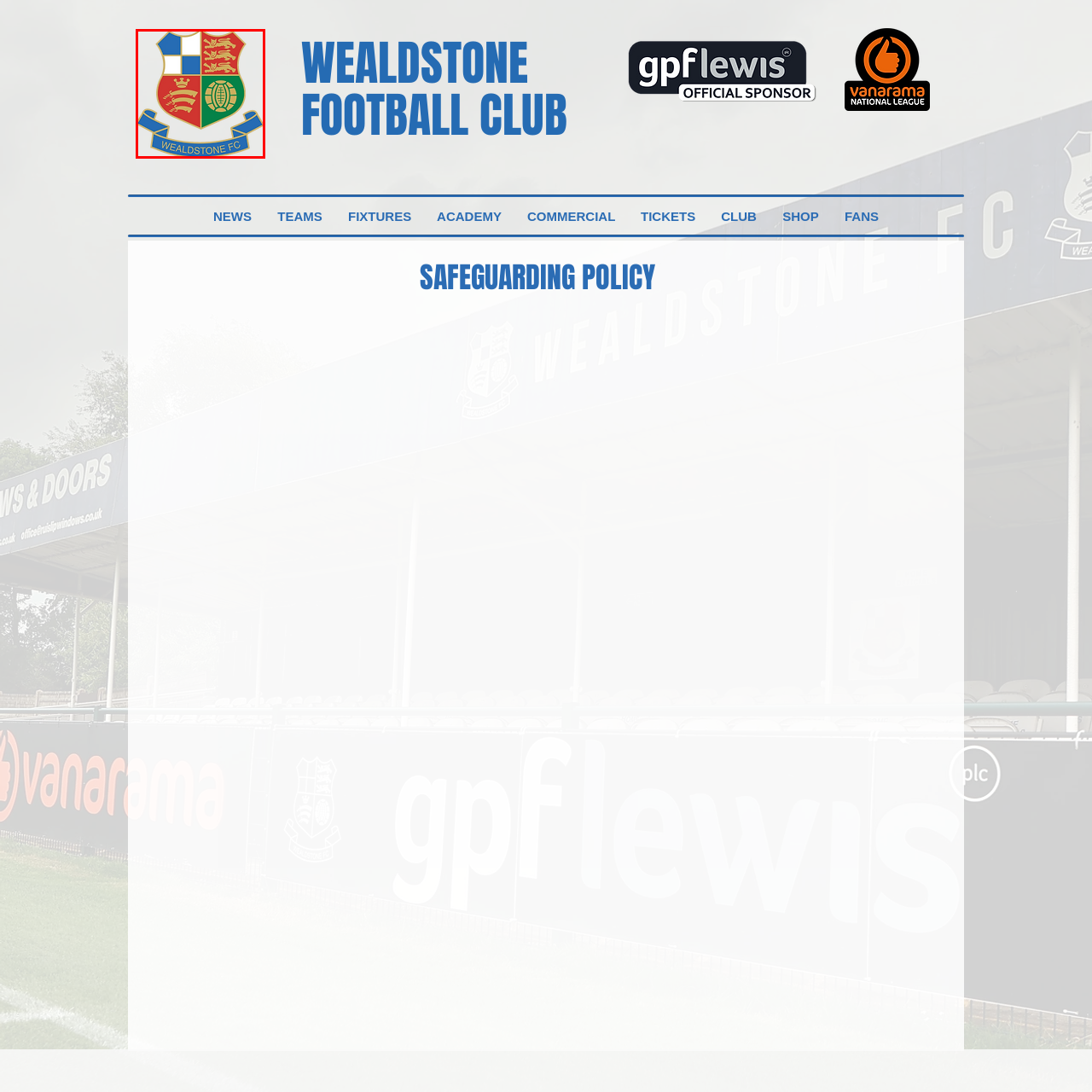Look at the photo within the red outline and describe it thoroughly.

The image features the official crest of Wealdstone Football Club (WFC). This emblem is characterized by a shield divided into four quadrants. The top left quadrant displays a blue field with a white representation, while the top right features three golden lions, symbolizing strength and nobility, against a red background. The lower sections contain a green field with a depiction of a football at its center, symbolizing the club's focus on the sport, and a golden crown, enhancing the authenticity and pride associated with the club's identity. Below the shield, a blue ribbon displays the name "WEALDSTONE FC," signifying the club's heritage and commitment to football excellence.